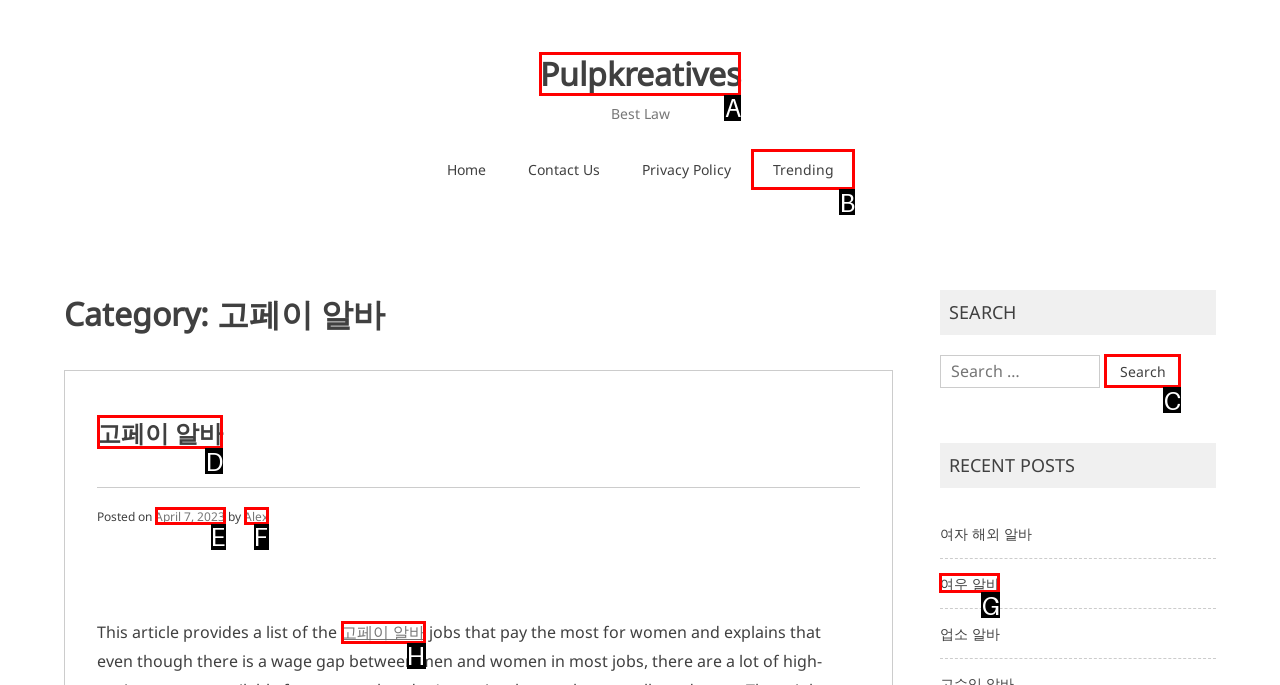Select the correct UI element to click for this task: read the article about 고페이 알바.
Answer using the letter from the provided options.

D